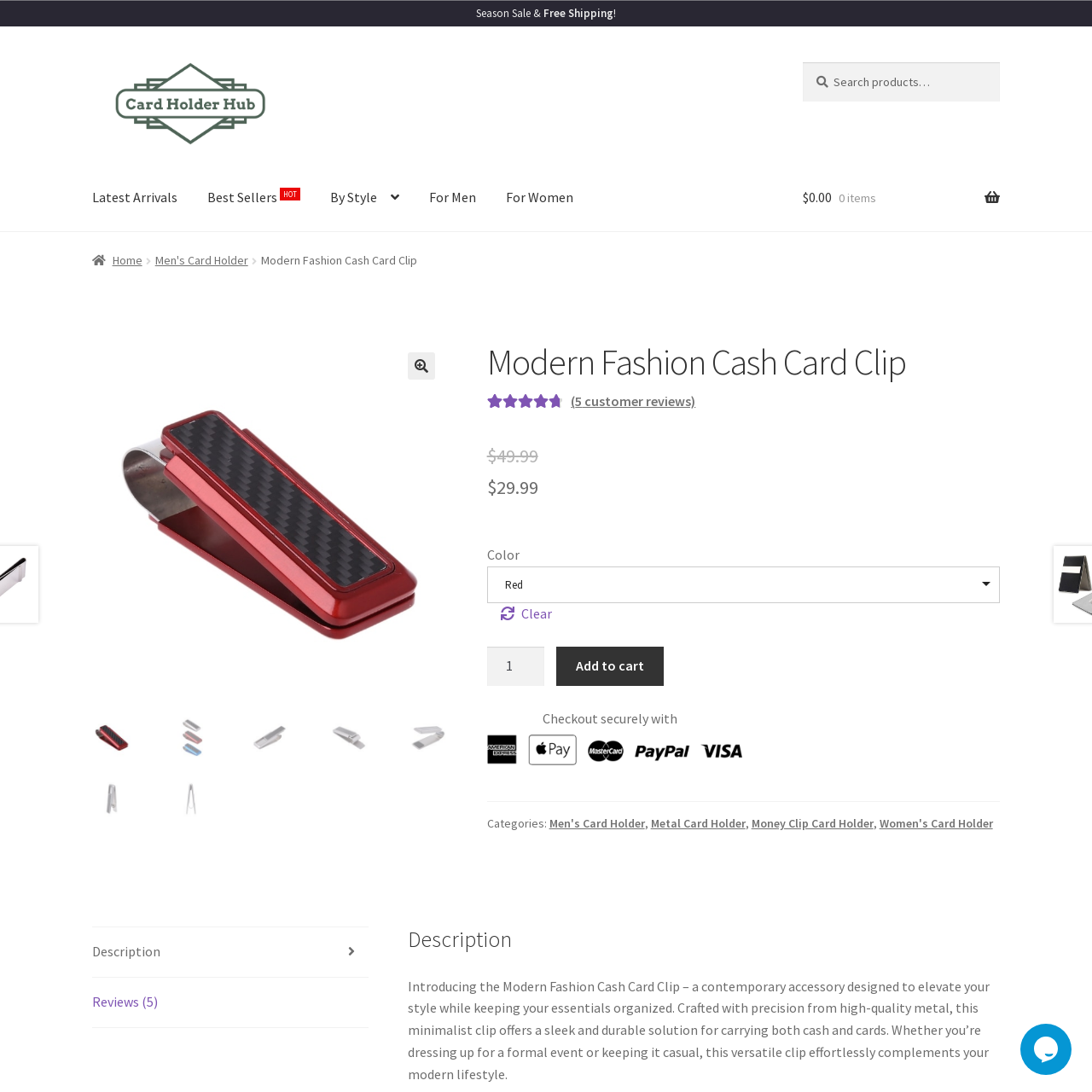View the image within the red box and answer the following question with a concise word or phrase:
What is the customer rating of the product?

Favorable